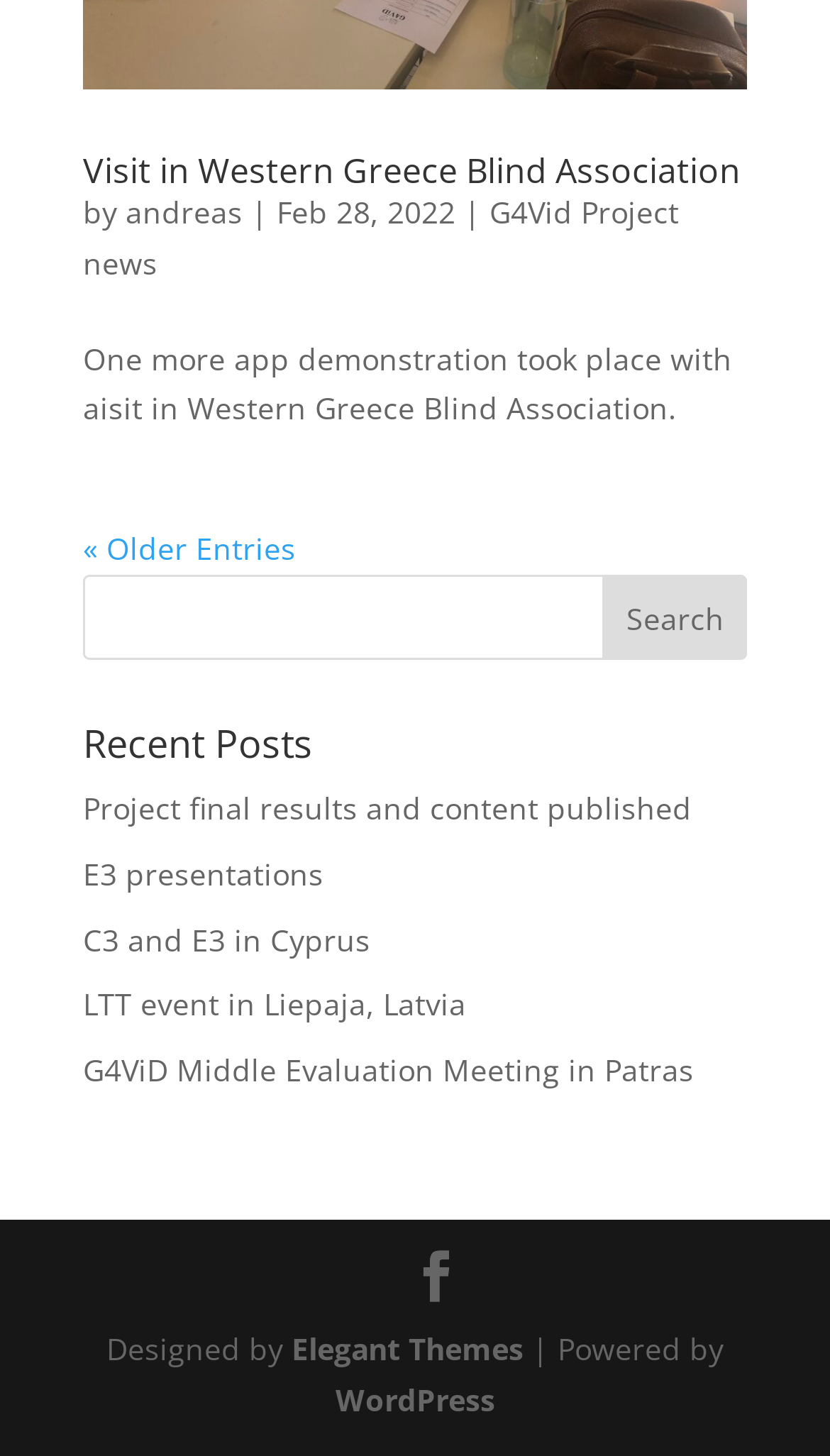Please determine the bounding box coordinates for the element that should be clicked to follow these instructions: "Visit the G4Vid Project news page".

[0.1, 0.132, 0.818, 0.194]